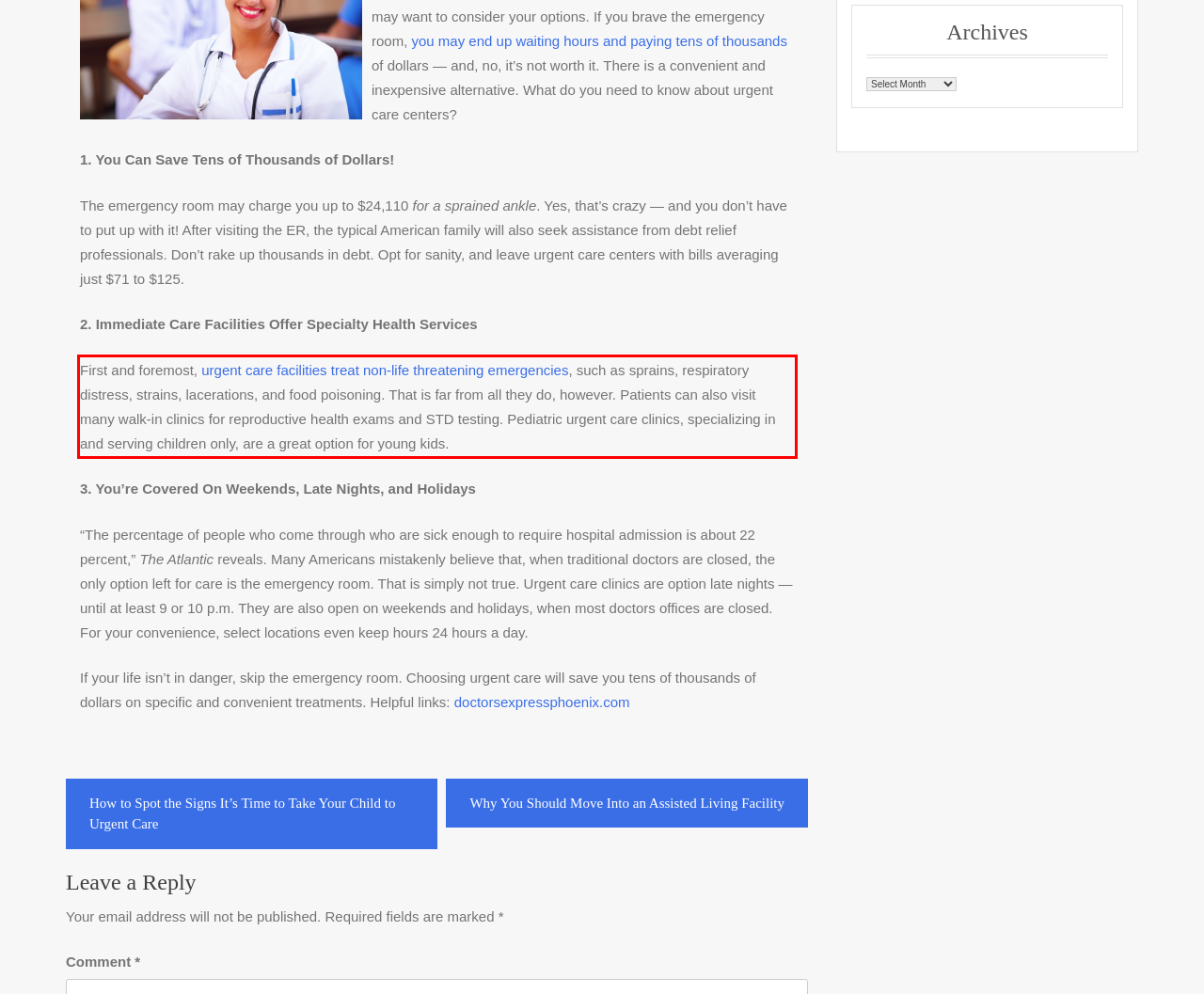Given a screenshot of a webpage with a red bounding box, please identify and retrieve the text inside the red rectangle.

First and foremost, urgent care facilities treat non-life threatening emergencies, such as sprains, respiratory distress, strains, lacerations, and food poisoning. That is far from all they do, however. Patients can also visit many walk-in clinics for reproductive health exams and STD testing. Pediatric urgent care clinics, specializing in and serving children only, are a great option for young kids.